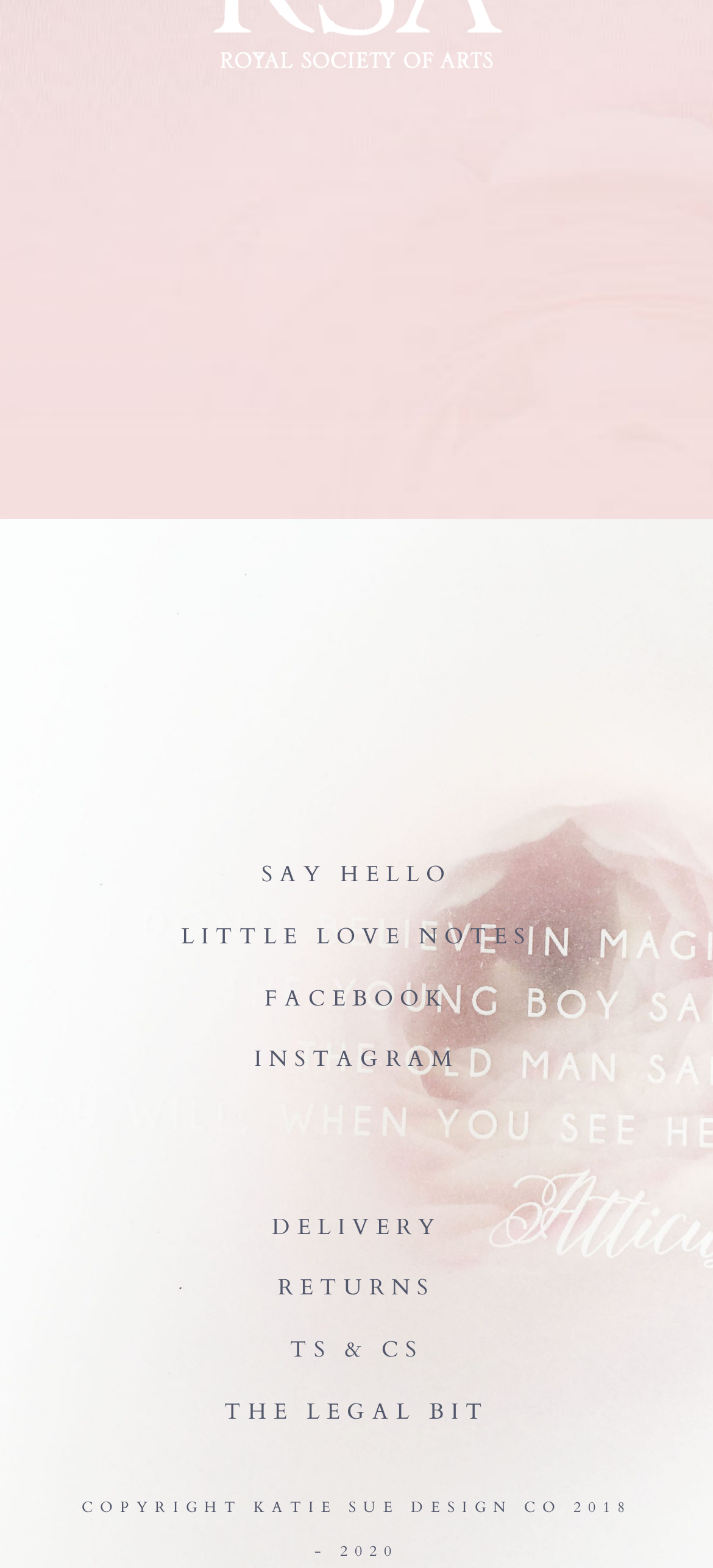Determine the bounding box coordinates for the clickable element required to fulfill the instruction: "Explore 'New Stories'". Provide the coordinates as four float numbers between 0 and 1, i.e., [left, top, right, bottom].

None